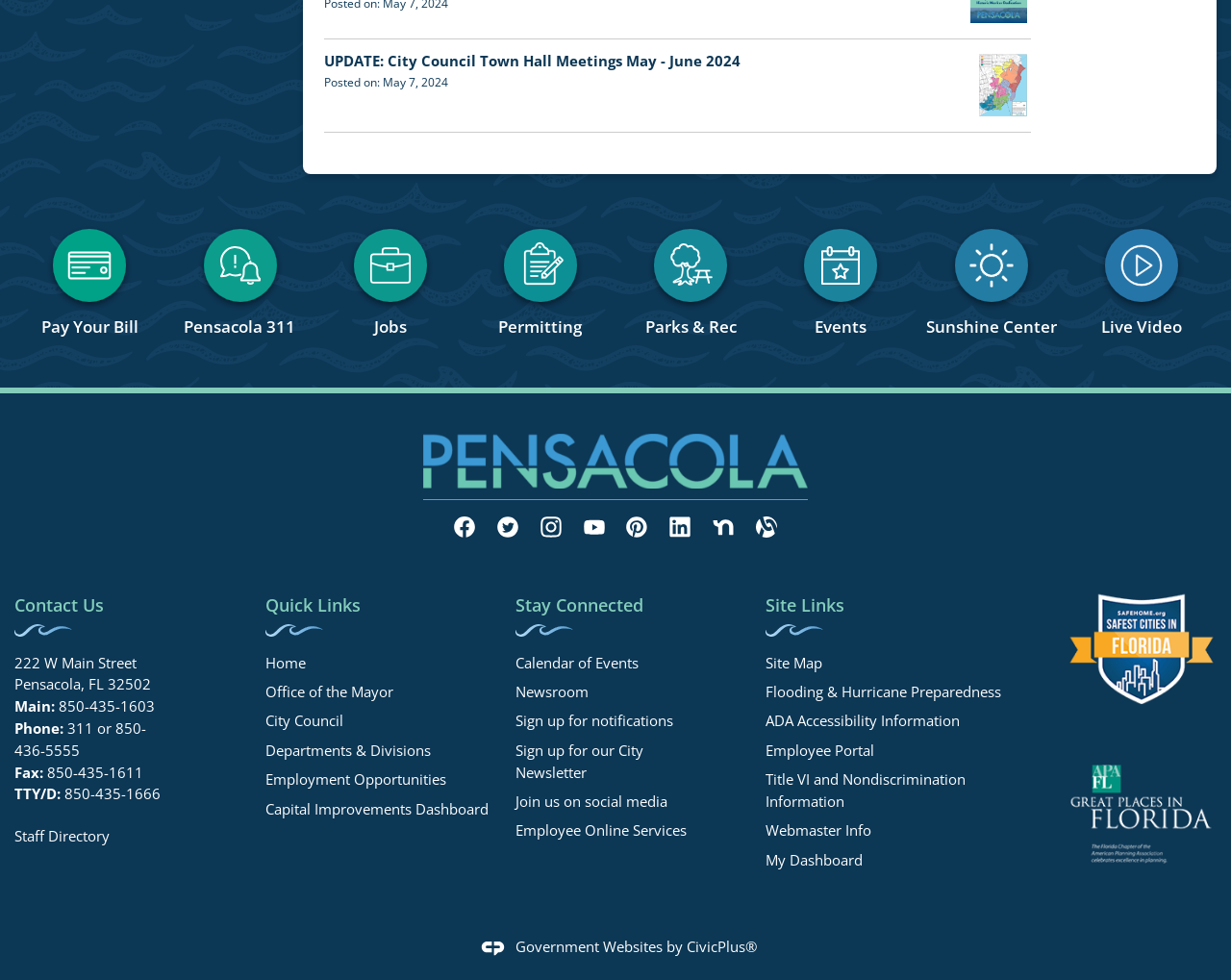Find the bounding box coordinates of the element to click in order to complete this instruction: "Pay Your Bill". The bounding box coordinates must be four float numbers between 0 and 1, denoted as [left, top, right, bottom].

[0.012, 0.227, 0.134, 0.345]